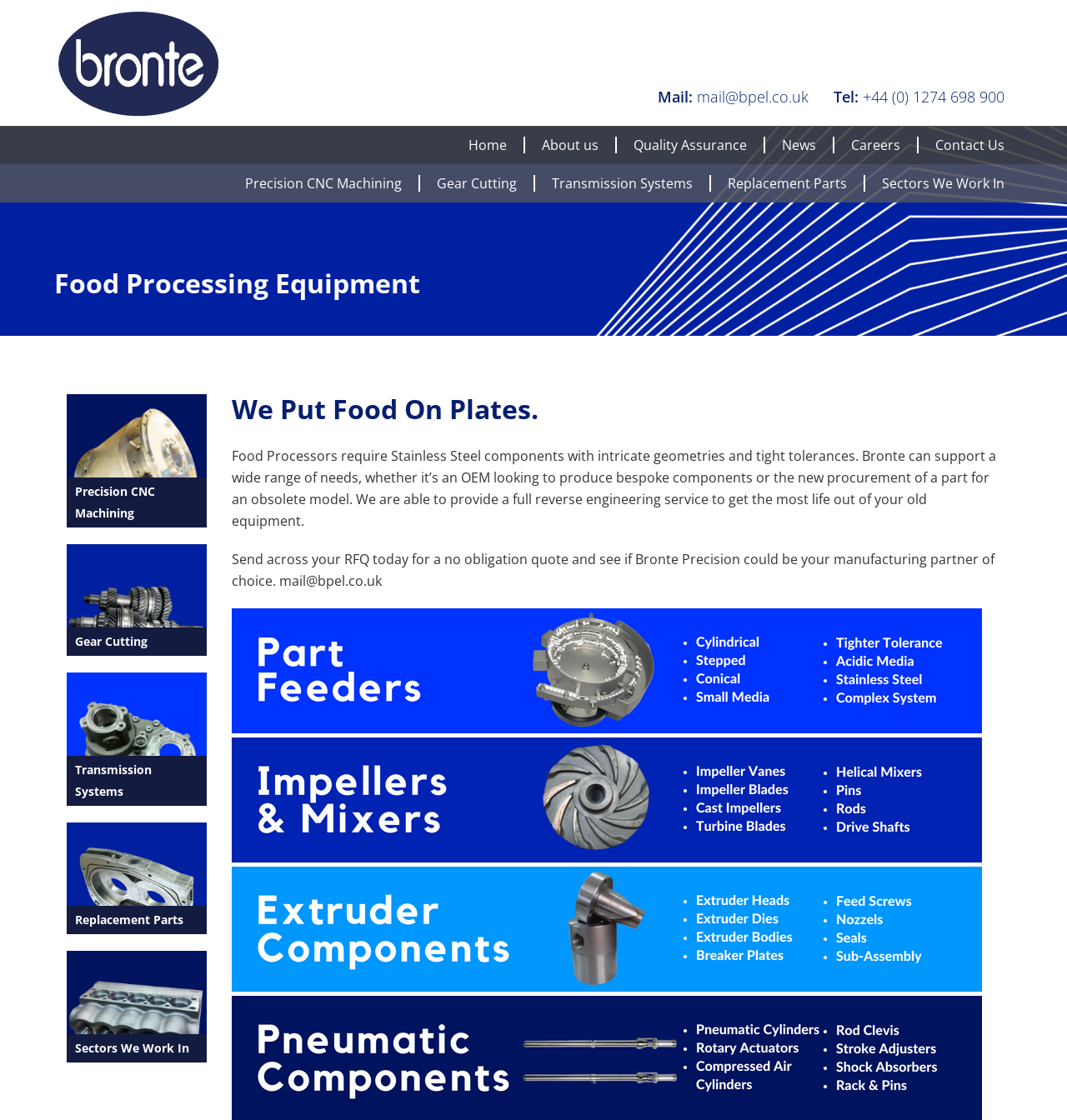Please examine the image and provide a detailed answer to the question: What is the main service provided by Bronte Precision Engineering Limited?

I determined the main service by looking at the heading on the webpage, which says 'Food Processing Equipment'. This heading is prominent and appears to be the main topic of the webpage.